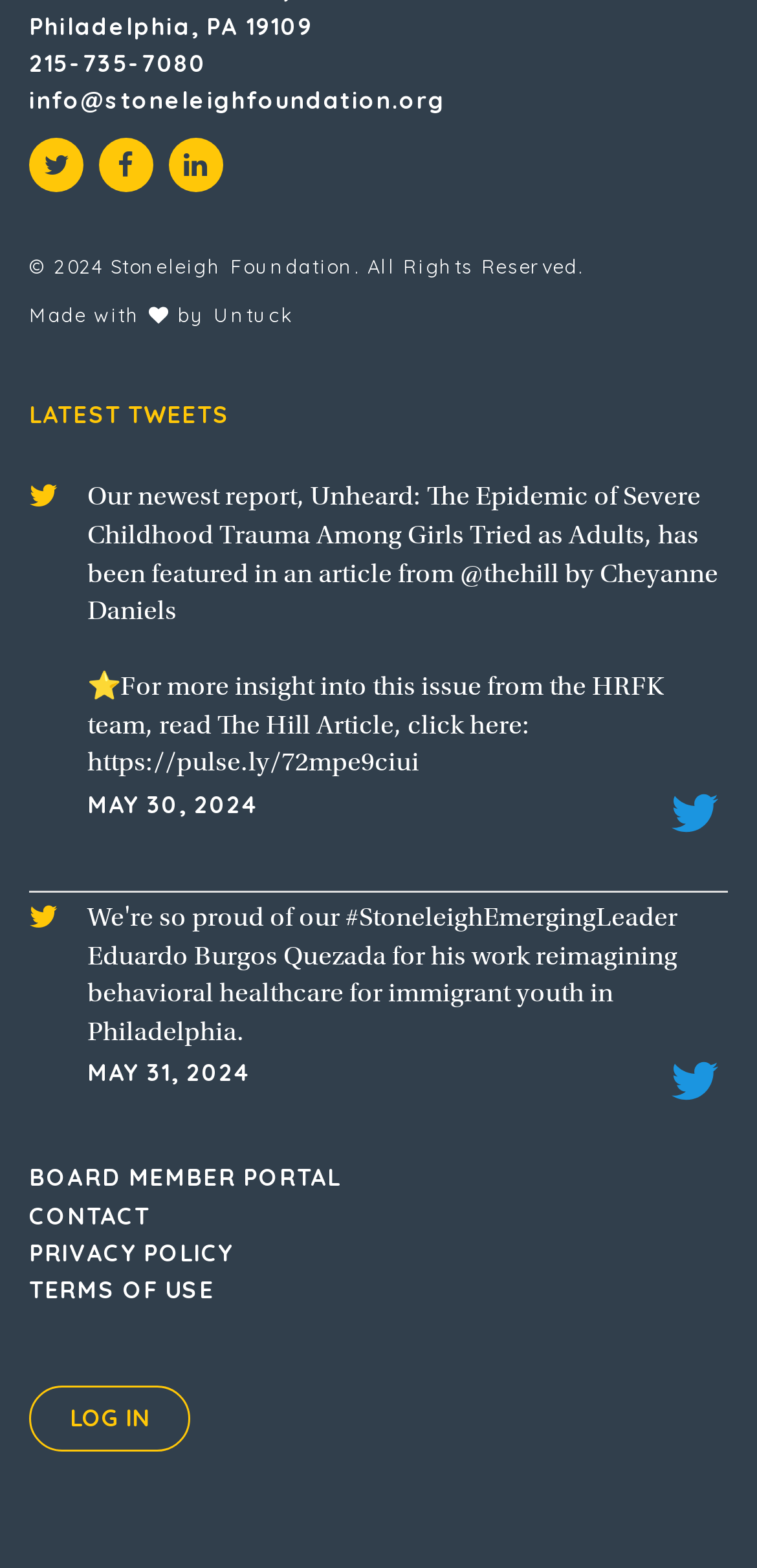Pinpoint the bounding box coordinates of the element you need to click to execute the following instruction: "Log in to the account". The bounding box should be represented by four float numbers between 0 and 1, in the format [left, top, right, bottom].

[0.038, 0.884, 0.252, 0.926]